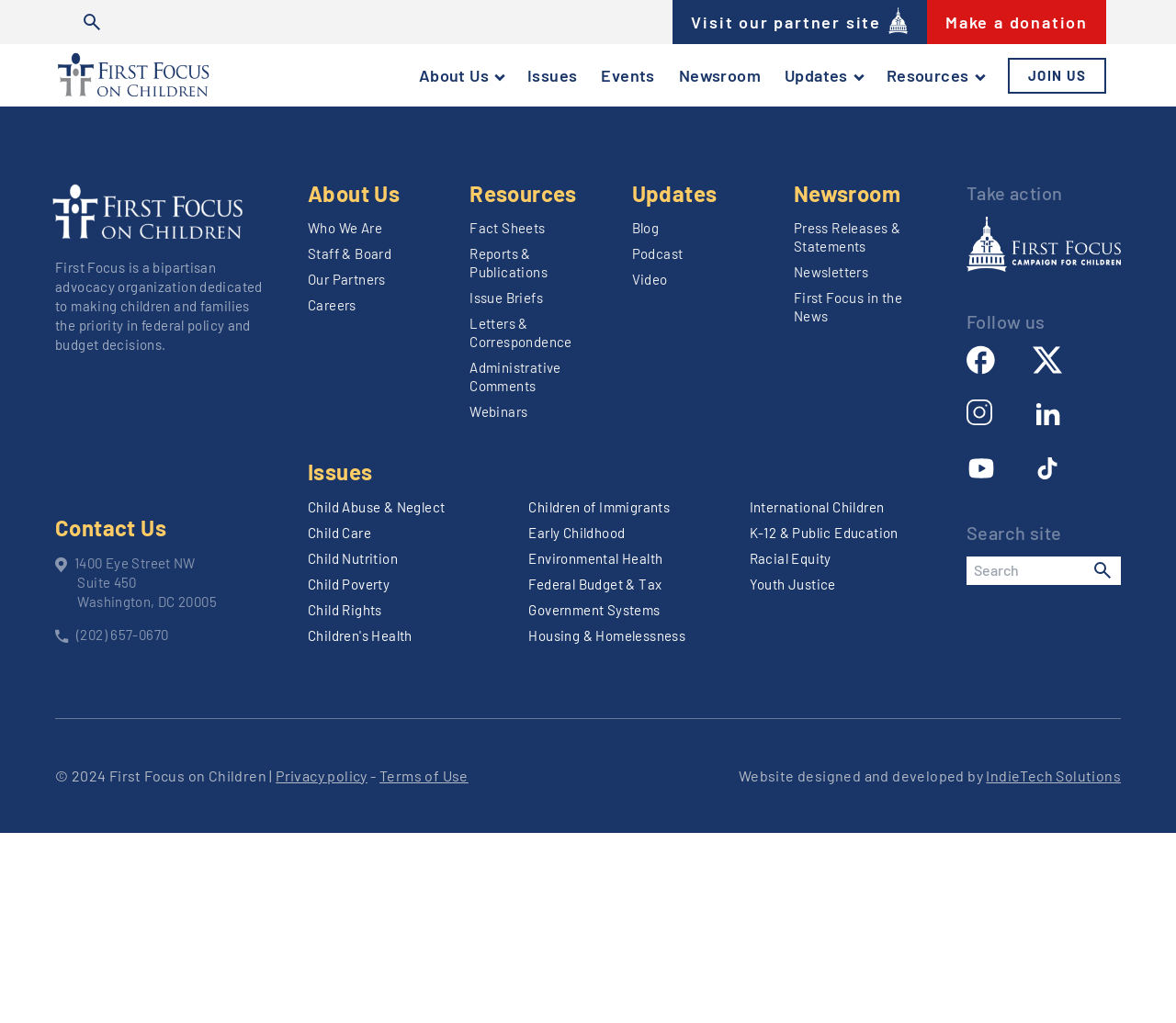What is the name of the organization?
Based on the screenshot, respond with a single word or phrase.

First Focus on Children